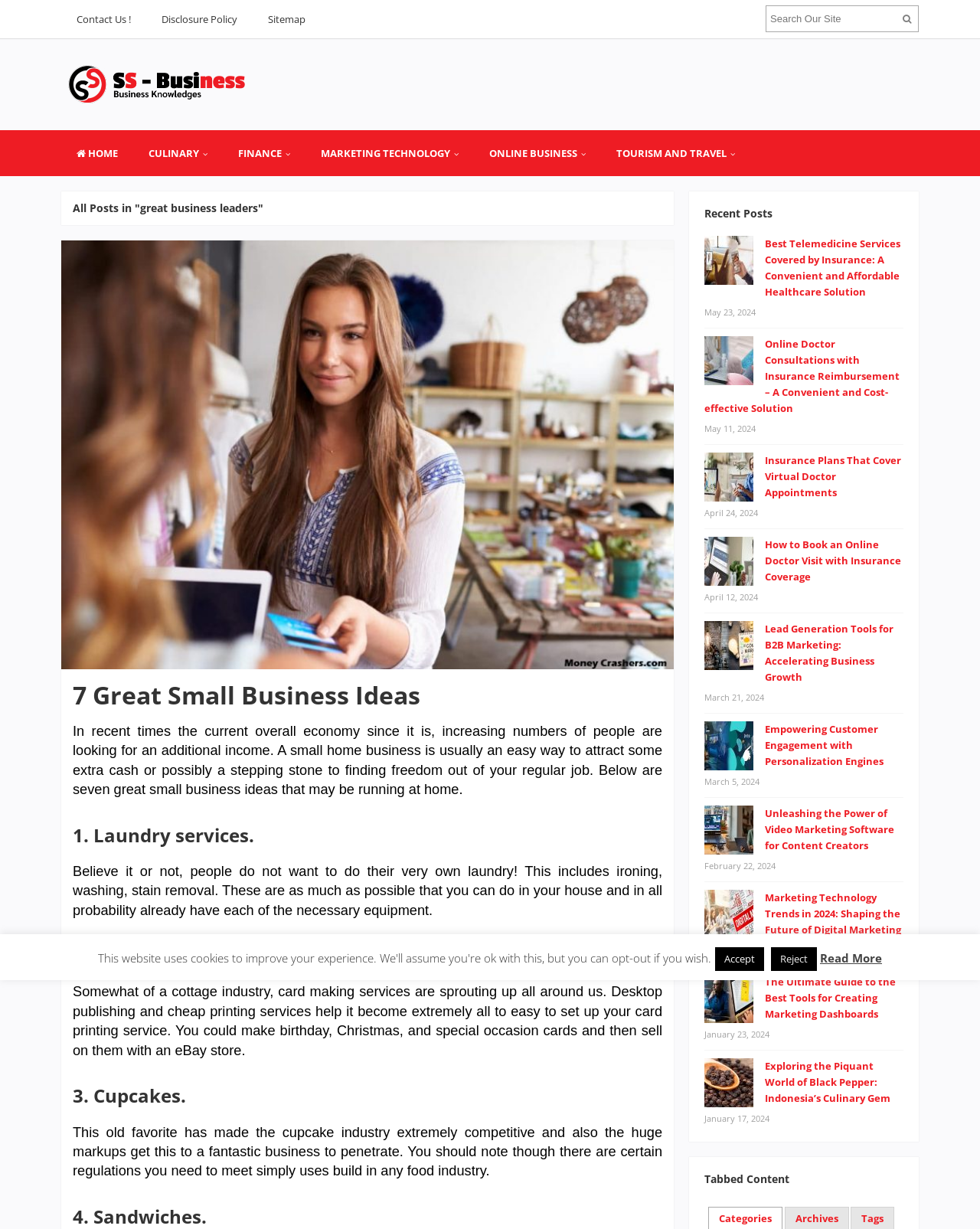Extract the bounding box coordinates of the UI element described by: "7 Great Small Business Ideas". The coordinates should include four float numbers ranging from 0 to 1, e.g., [left, top, right, bottom].

[0.074, 0.552, 0.429, 0.579]